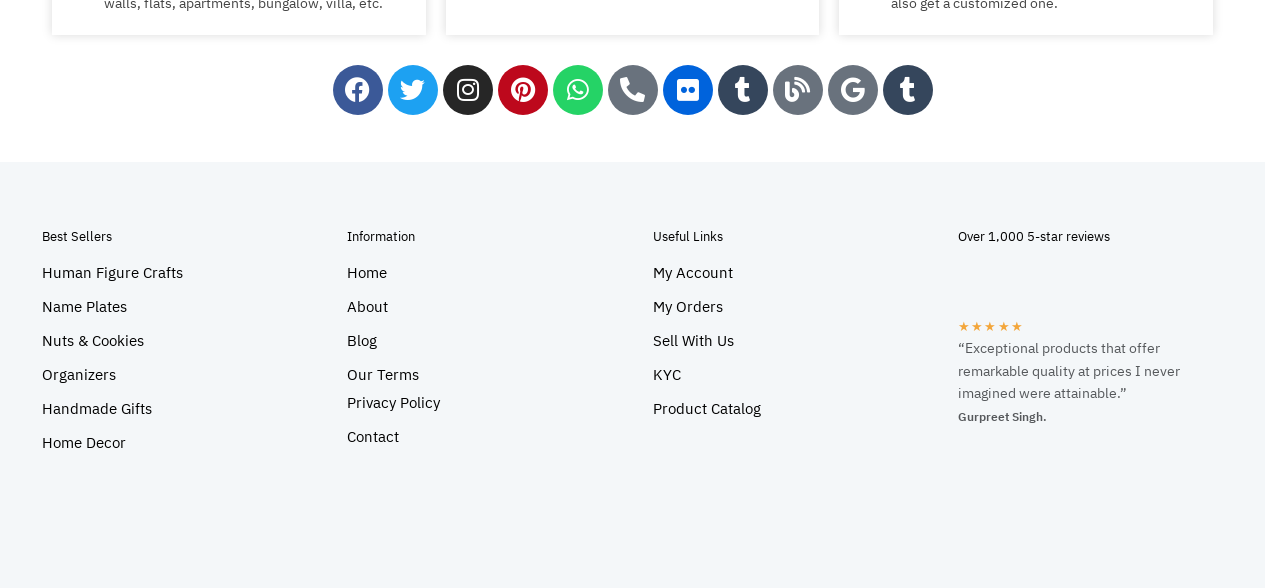Based on the image, give a detailed response to the question: What is the security feature mentioned in the footer?

In the footer section, there is an image 'PAYMENT SECURITY' with a bounding box of [0.659, 0.876, 0.956, 0.924], indicating that the website has a payment security feature.